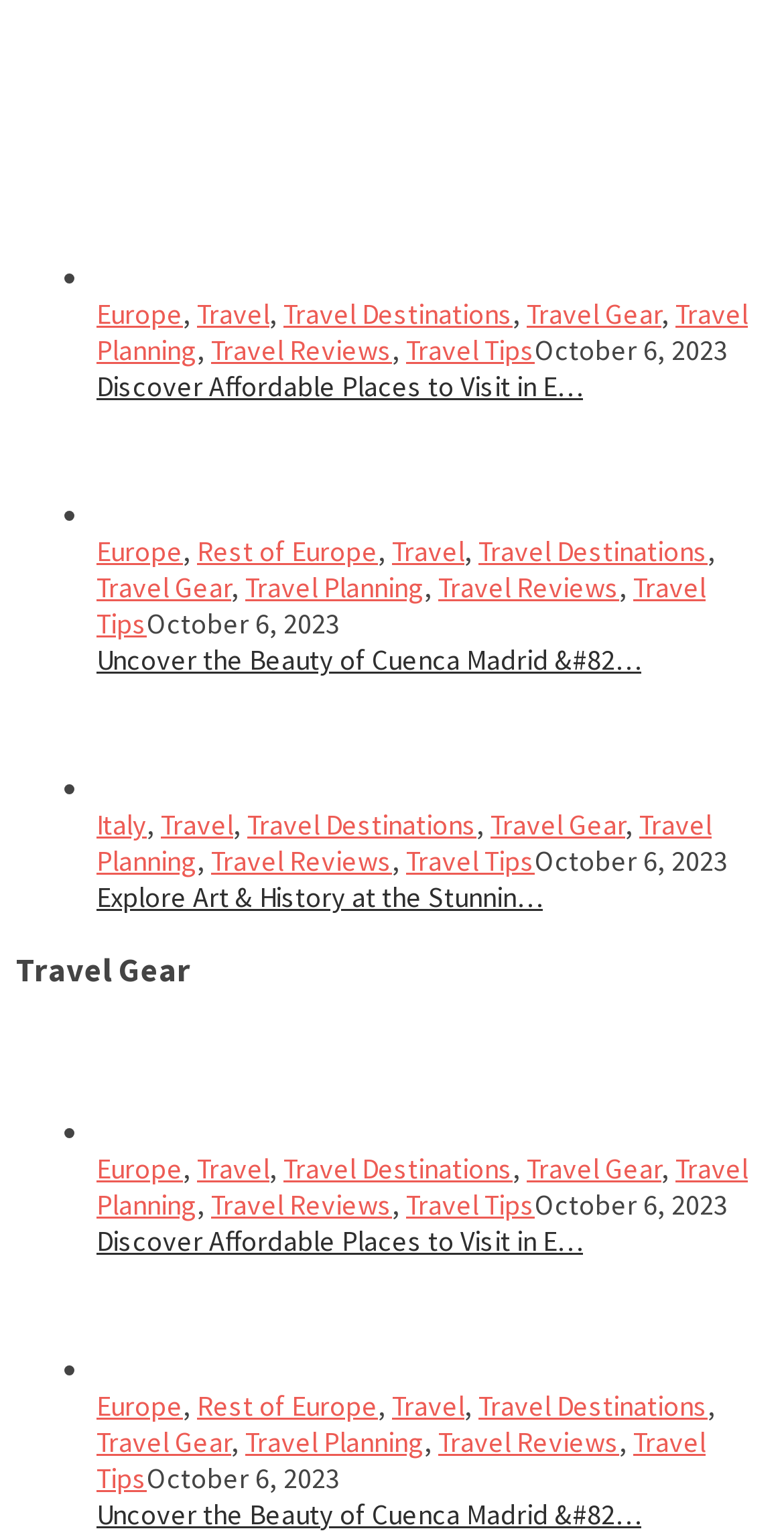Pinpoint the bounding box coordinates for the area that should be clicked to perform the following instruction: "Click on 'Discover Affordable Places to Visit in Europe on a Budget'".

[0.123, 0.169, 0.892, 0.193]